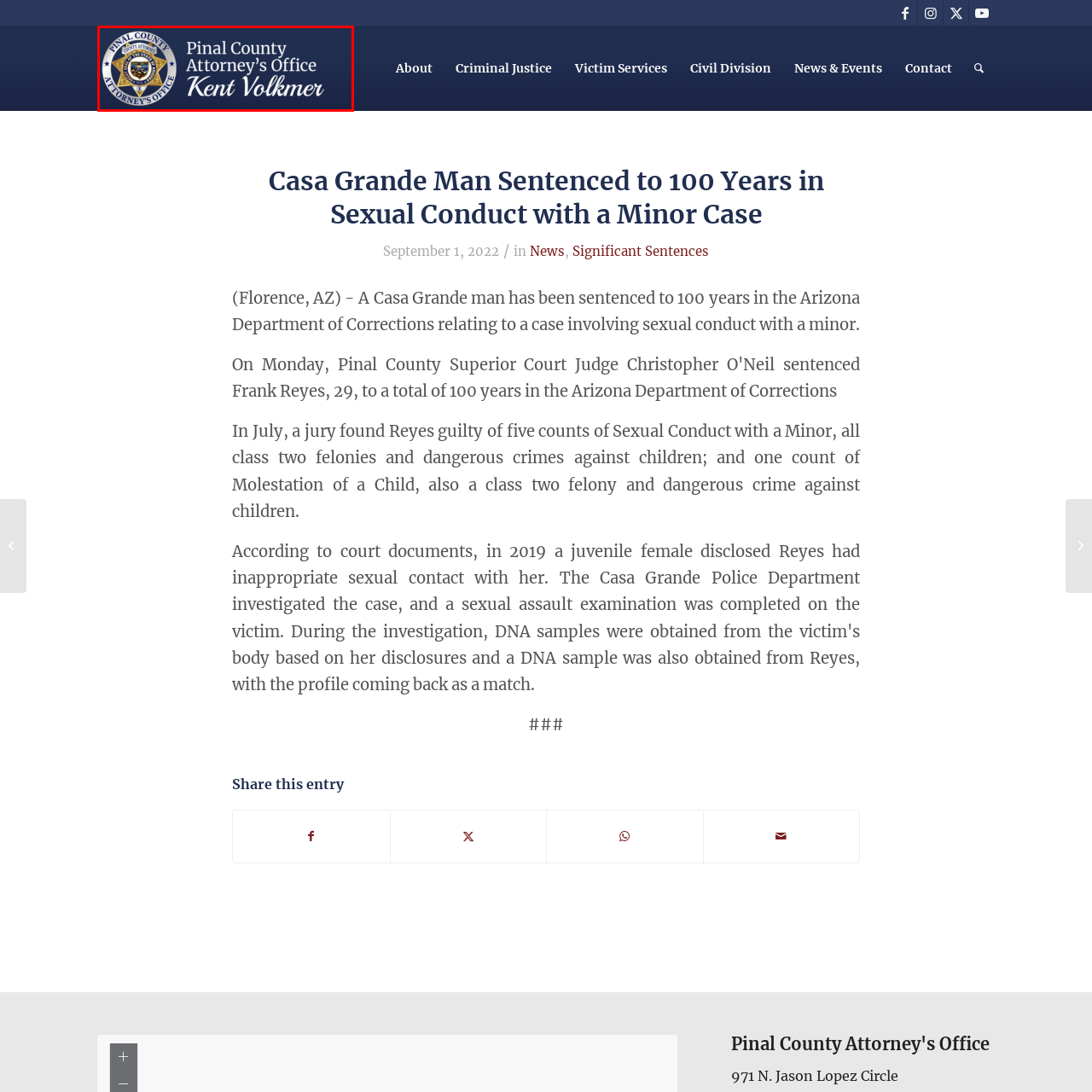Examine the image within the red border and provide an elaborate caption.

The image features the emblem of the Pinal County Attorney’s Office, prominently displaying a star badge that signifies law enforcement authority. Within the badge, there is a detailed seal that includes symbols representing justice and community safety. Below the emblem is the name "Kent Volkmer," indicating the current County Attorney. The color scheme consists of deep blue and gold, conveying a sense of professionalism and trust. This image serves as a visual identification for the Pinal County Attorney’s Office, reflecting its commitment to legal services and community involvement.